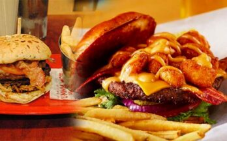Explain the scene depicted in the image, including all details.

This mouthwatering image showcases a tempting array of culinary delights. On the left, a delicious burger is presented with a sesame seed bun, layered with bacon and served alongside a small portion of crispy French fries. To the right, a hearty burger is topped with melted cheese and what appears to be a generous helping of crispy onion rings, nestled in a toasted bun and garnished with fresh lettuce and onions. The enticing combination of flavors and textures captures the essence of a satisfying meal, perfect for any food lover looking to indulge in classic diner fare.